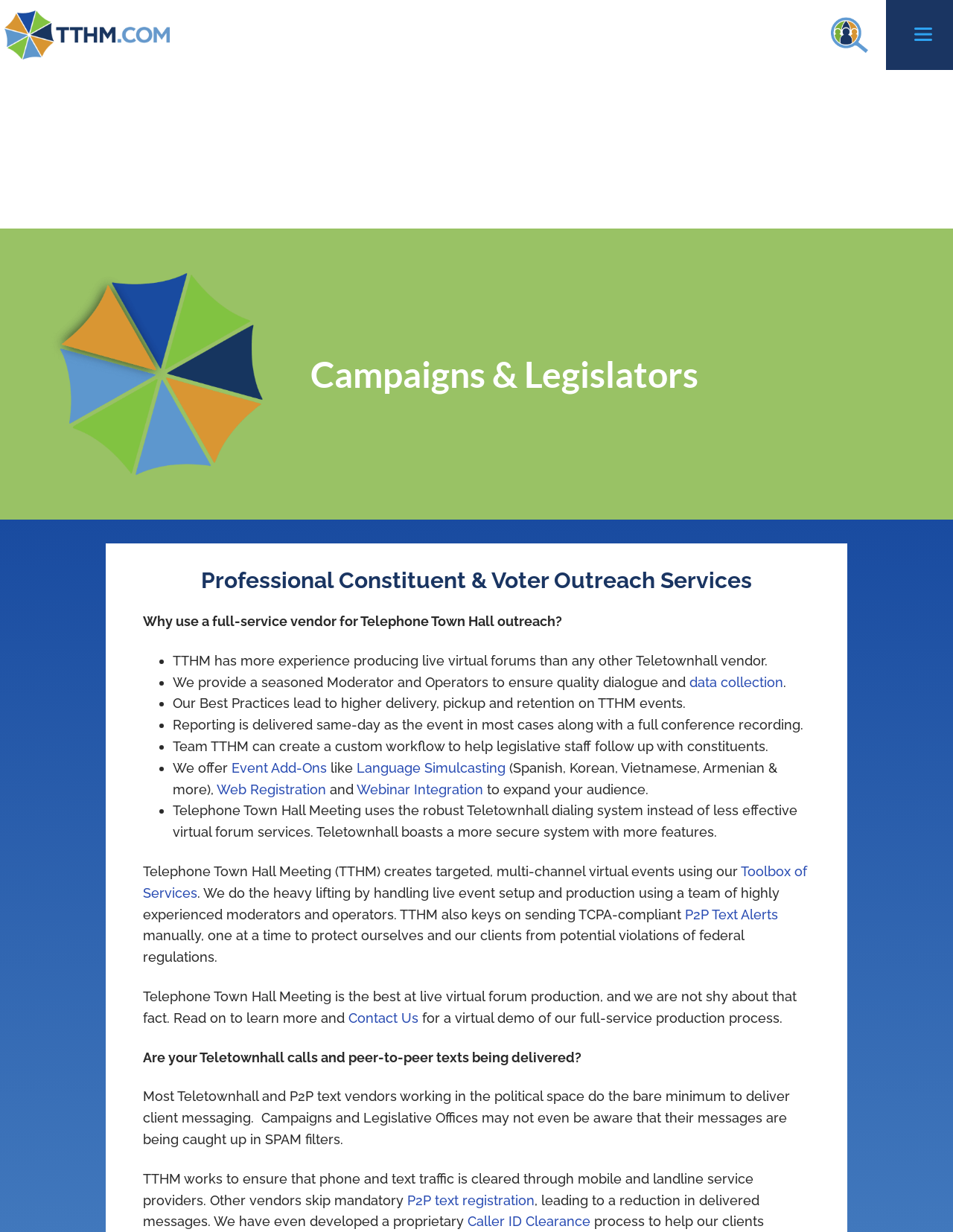What is the difference between TTHM and other vendors?
From the details in the image, provide a complete and detailed answer to the question.

The difference between TTHM and other vendors is that TTHM uses a more secure system with more features, as mentioned in the text 'Telephone Town Hall Meeting uses the robust Teletownhall dialing system instead of less effective virtual forum services.'